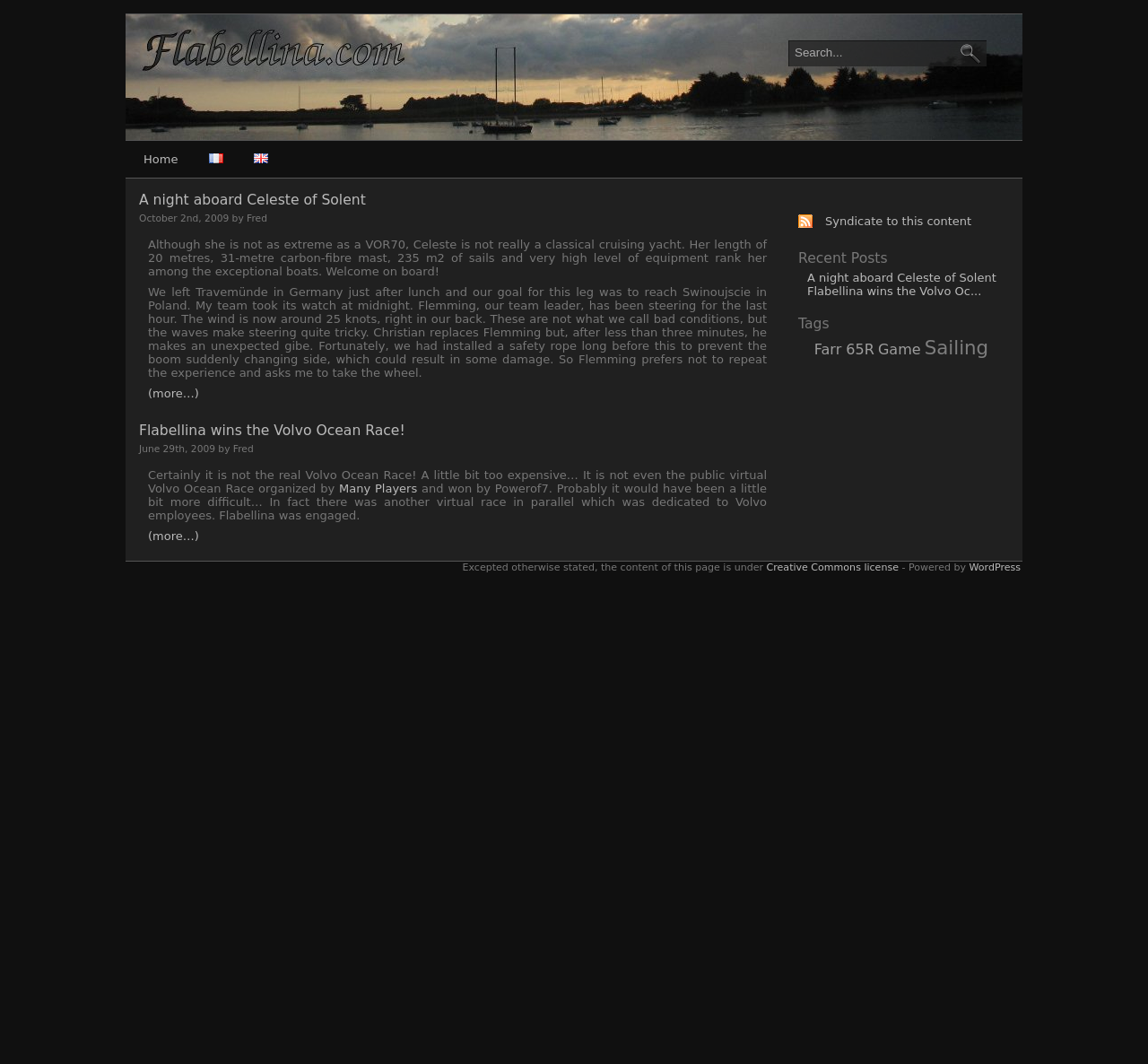Kindly determine the bounding box coordinates of the area that needs to be clicked to fulfill this instruction: "Read the post 'A night aboard Celeste of Solent'".

[0.121, 0.18, 0.319, 0.196]